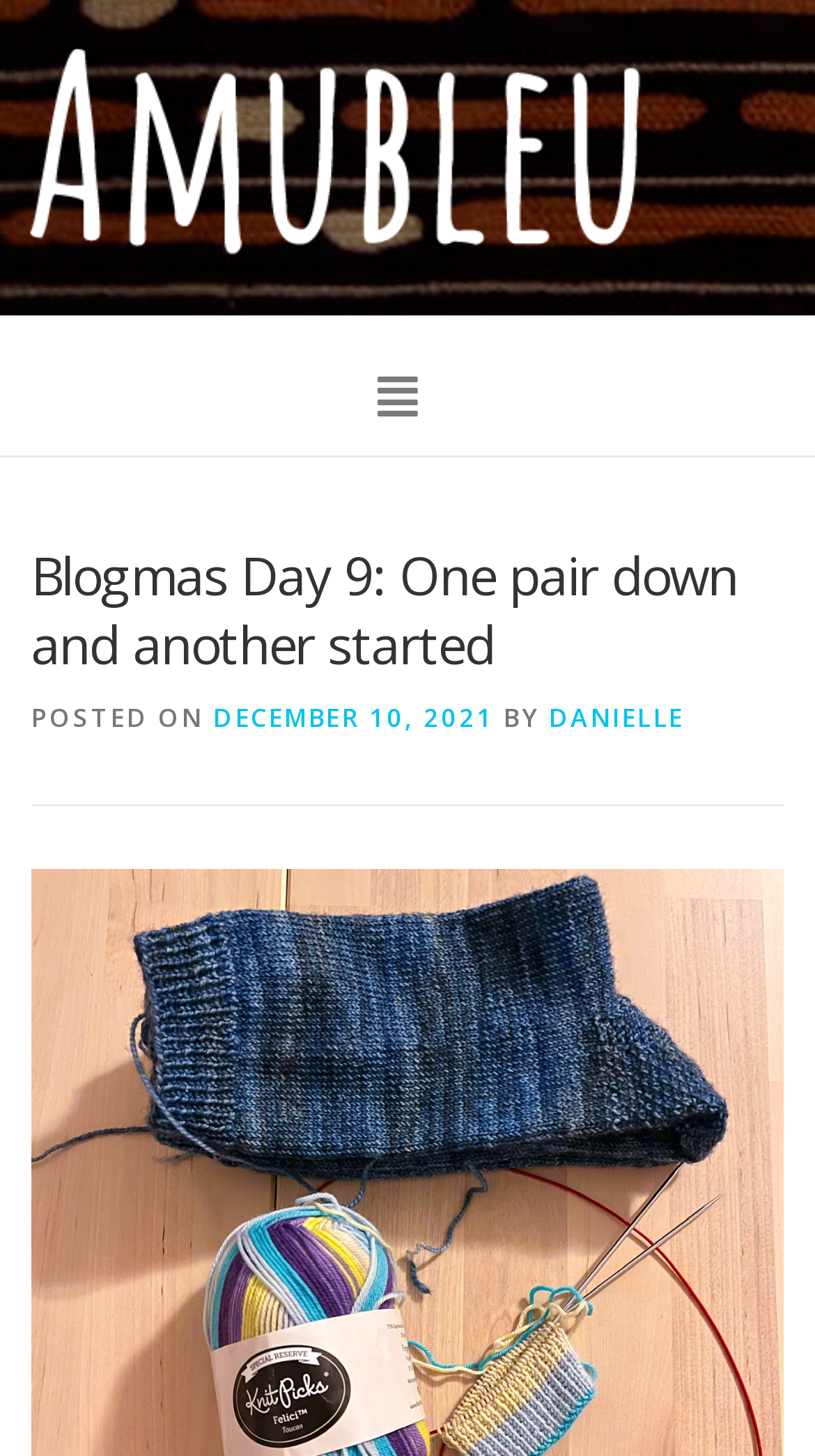Who is the author of the blog post?
Please ensure your answer to the question is detailed and covers all necessary aspects.

I found the author of the blog post by looking at the link 'DANIELLE' which is located below the header 'Blogmas Day 9: One pair down and another started' and next to the text 'BY'.